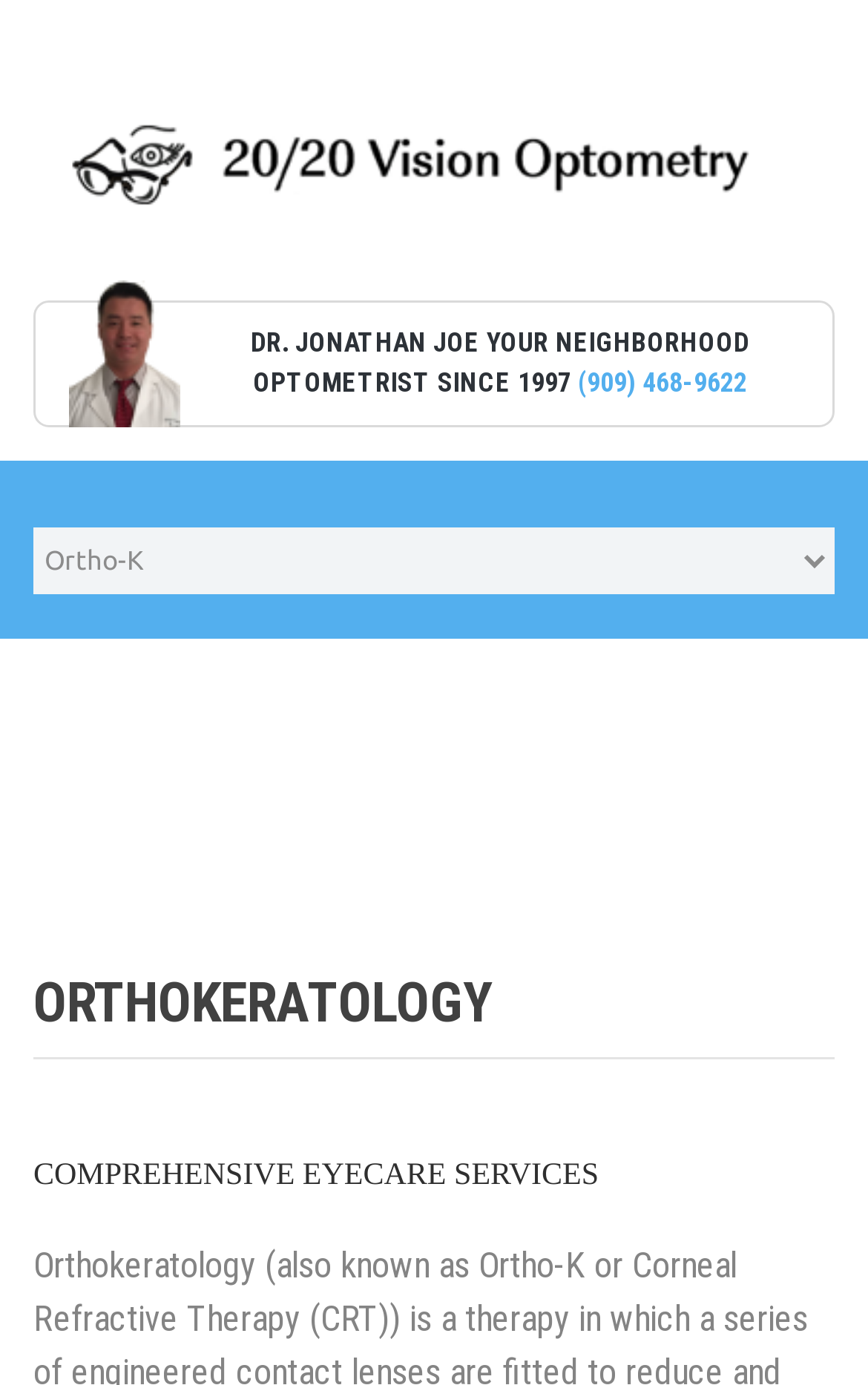What is the name of the optometrist?
From the details in the image, answer the question comprehensively.

The name of the optometrist is mentioned in the static text element 'DR. JONATHAN JOE' with bounding box coordinates [0.288, 0.236, 0.56, 0.258].